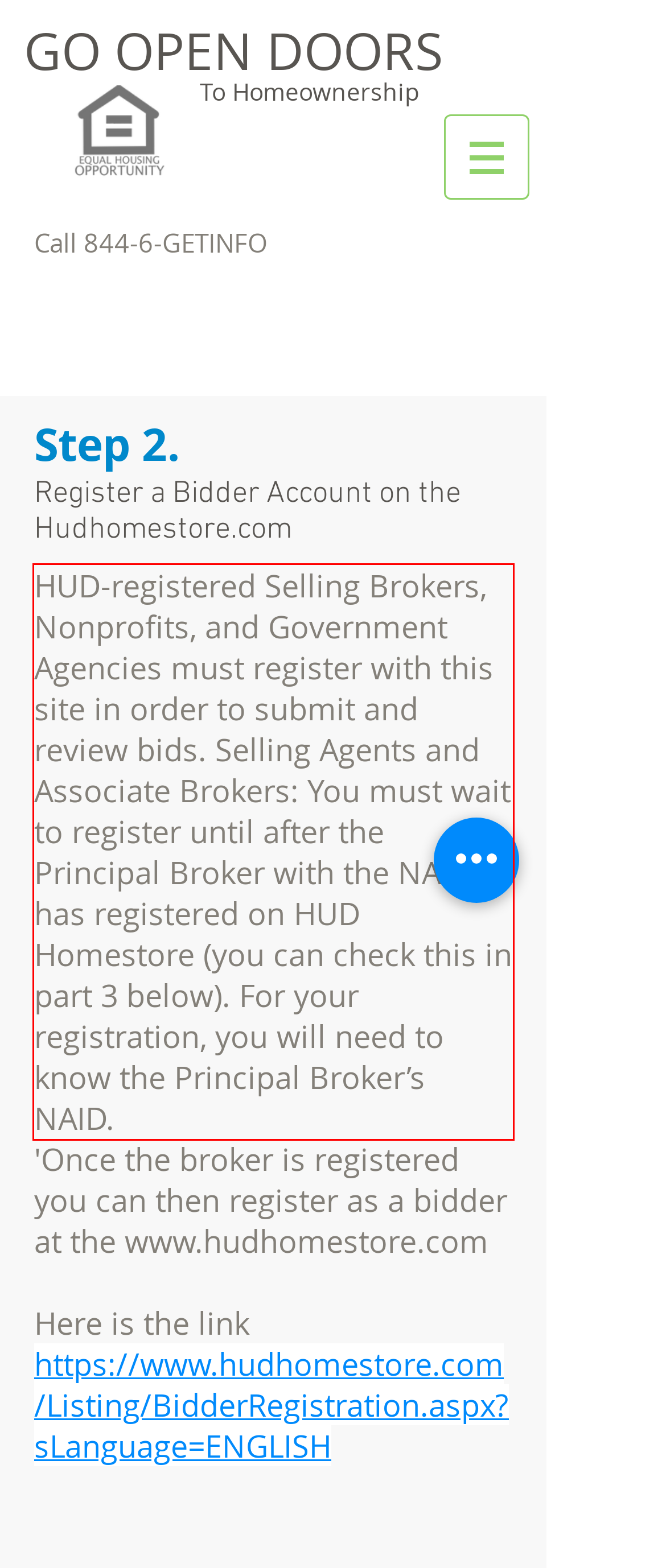Examine the webpage screenshot and use OCR to recognize and output the text within the red bounding box.

HUD-registered Selling Brokers, Nonprofits, and Government Agencies must register with this site in order to submit and review bids. Selling Agents and Associate Brokers: You must wait to register until after the Principal Broker with the NAID has registered on HUD Homestore (you can check this in part 3 below). For your registration, you will need to know the Principal Broker’s NAID.